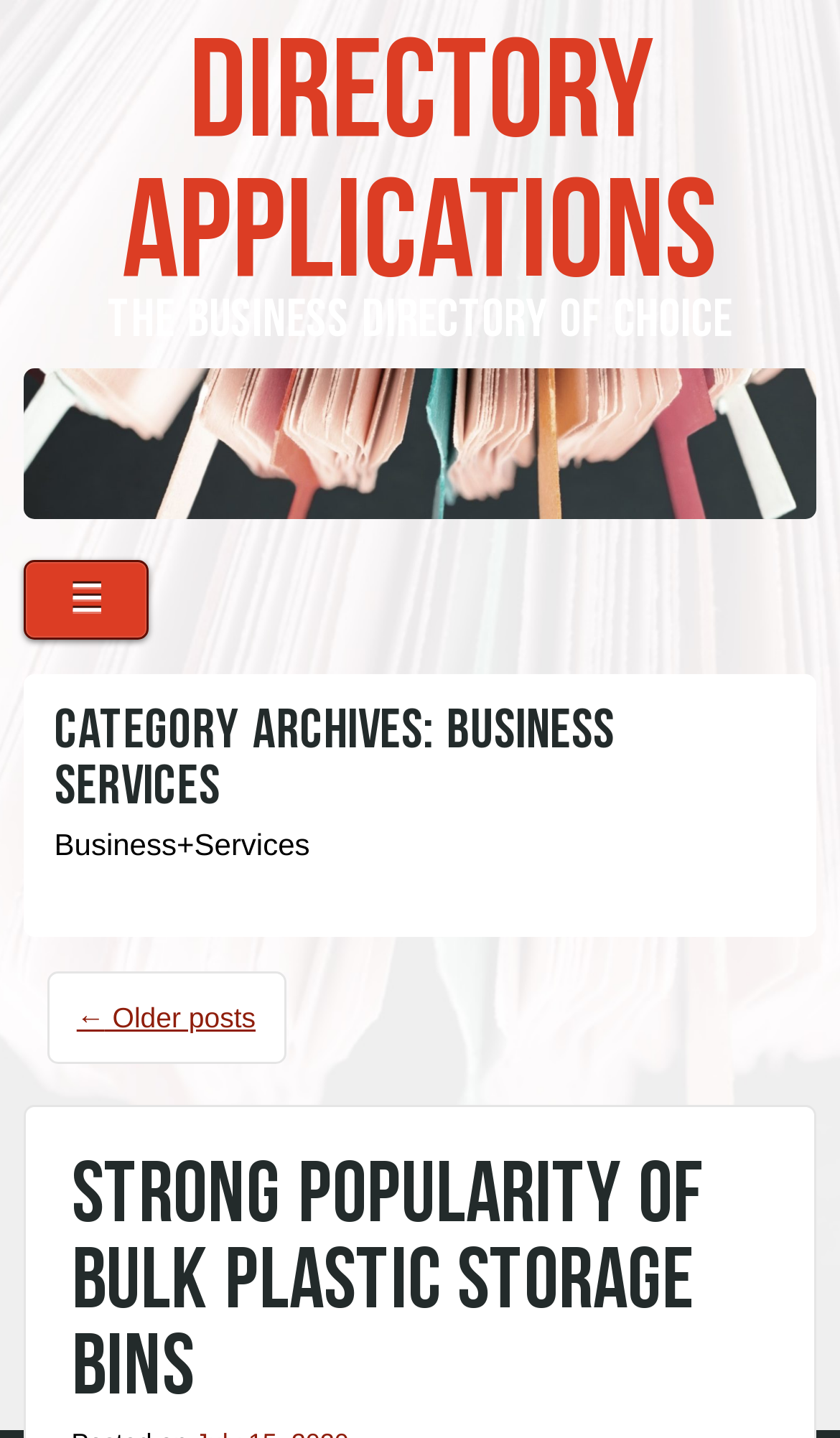What is the category of the directory archives? Analyze the screenshot and reply with just one word or a short phrase.

Business Services